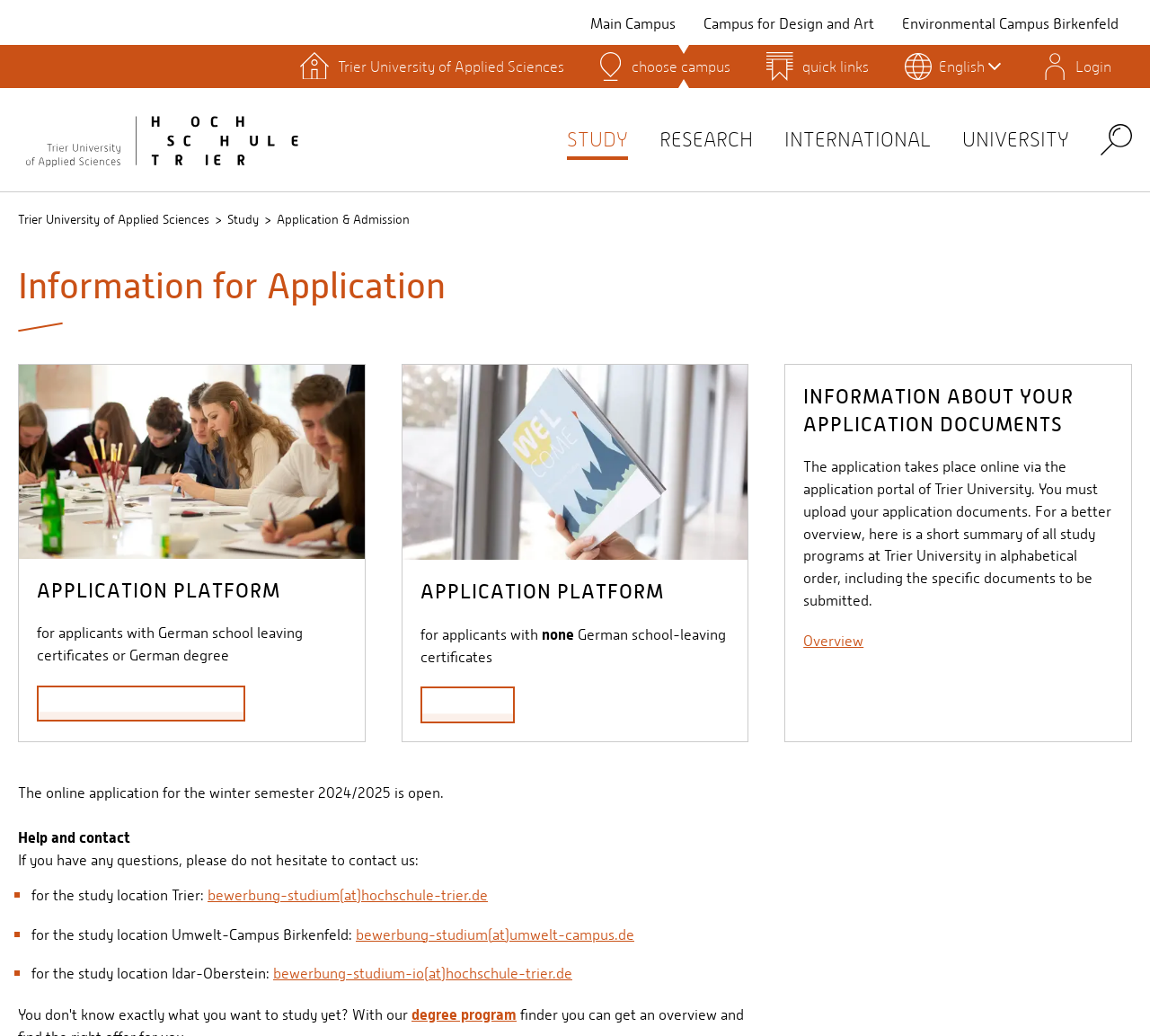Show the bounding box coordinates for the HTML element described as: "Environmental Campus Birkenfeld".

[0.78, 0.0, 0.977, 0.043]